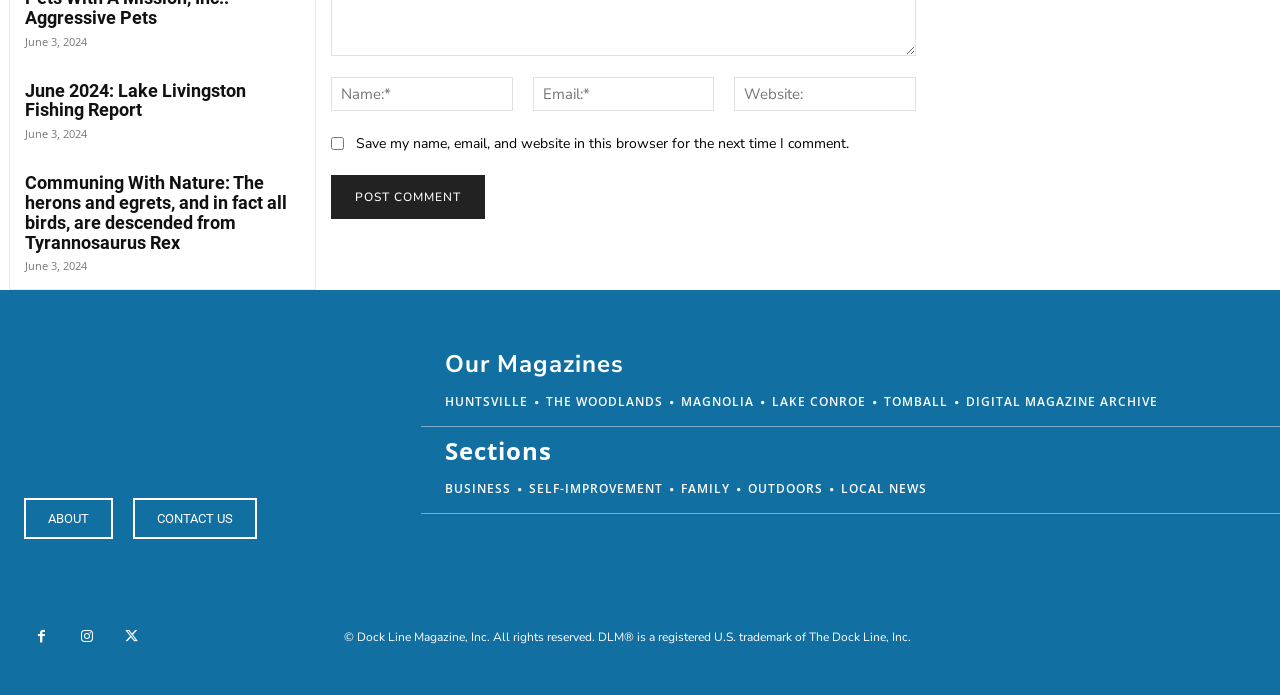Locate the bounding box coordinates of the element I should click to achieve the following instruction: "contact us".

[0.104, 0.717, 0.201, 0.776]